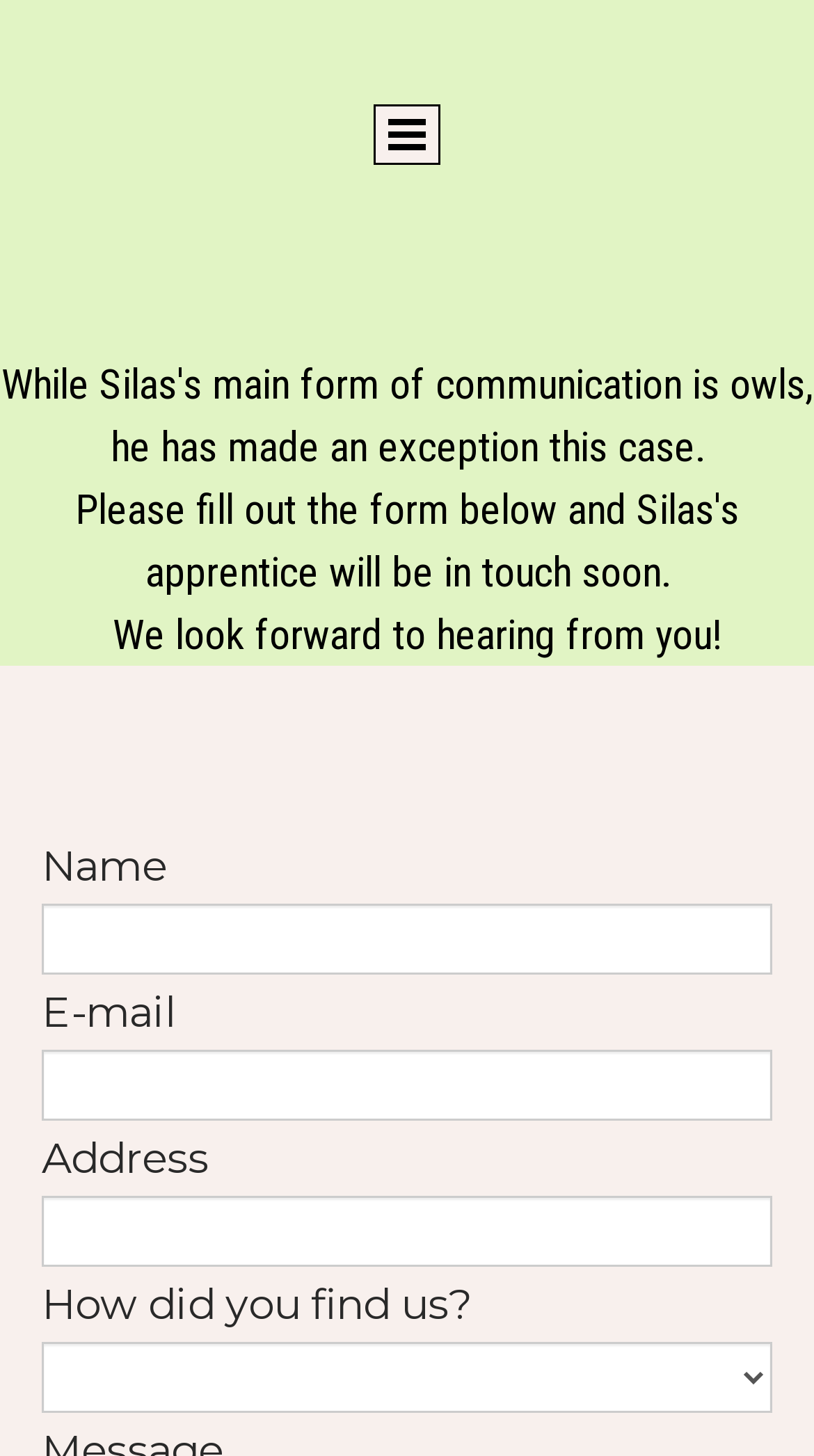What is the vertical position of the 'Please fill out the form below...' heading?
By examining the image, provide a one-word or phrase answer.

Above the form